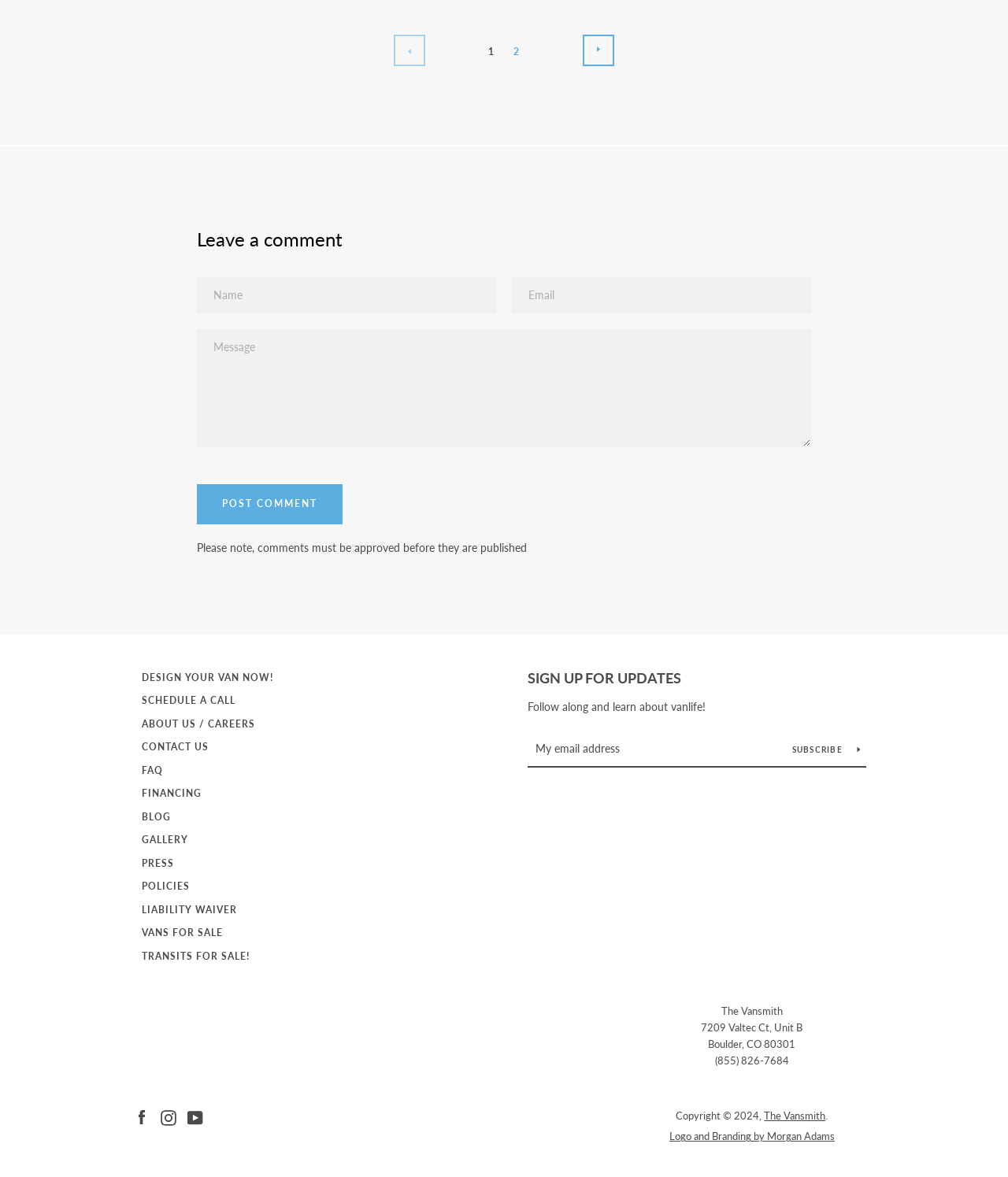What is the phone number of The Vansmith?
Provide a detailed answer to the question using information from the image.

The phone number of The Vansmith is provided in the footer section of the webpage, which can be used to contact the company.